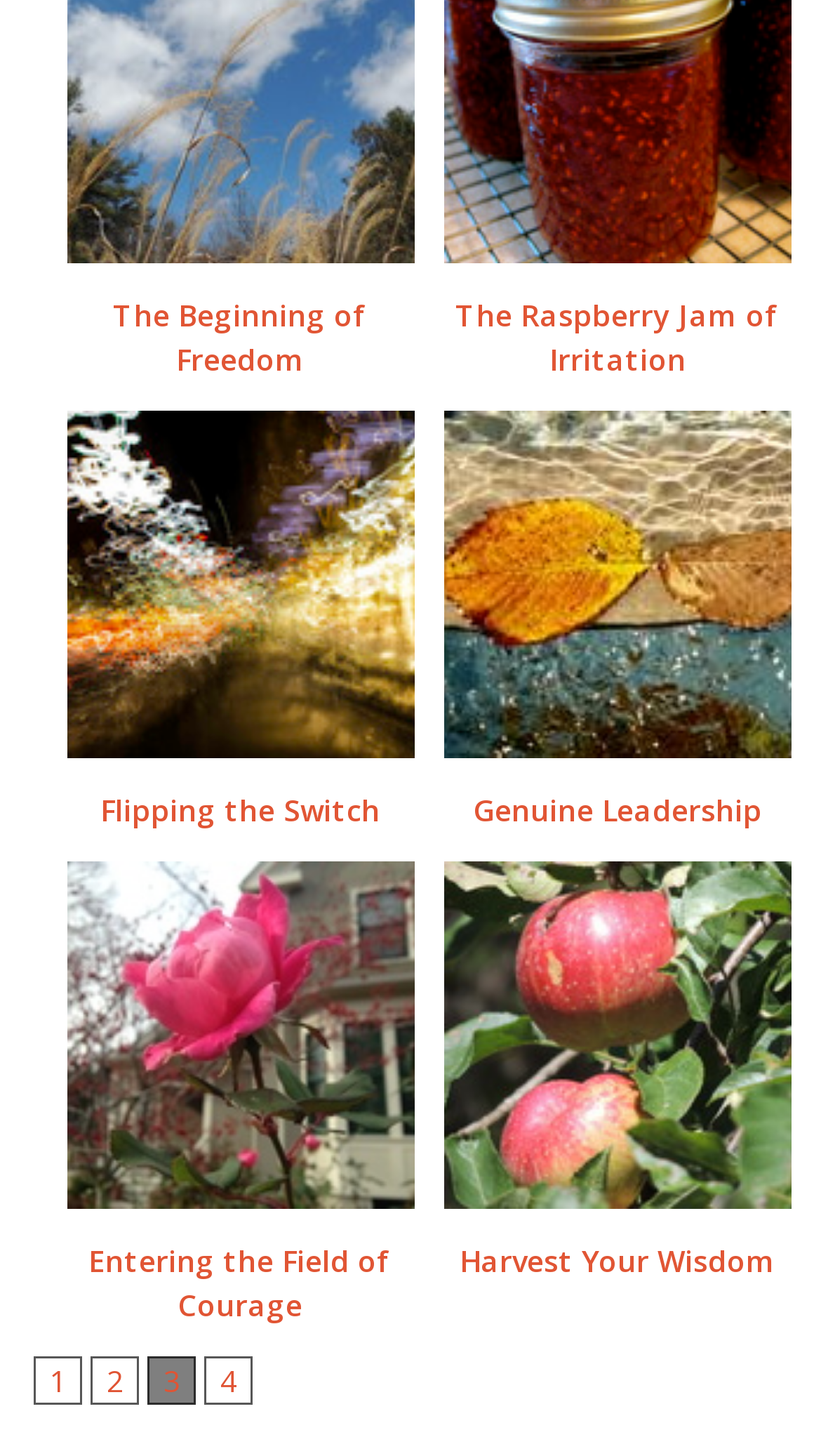Can you specify the bounding box coordinates of the area that needs to be clicked to fulfill the following instruction: "read about Flipping the Switch"?

[0.081, 0.281, 0.504, 0.52]